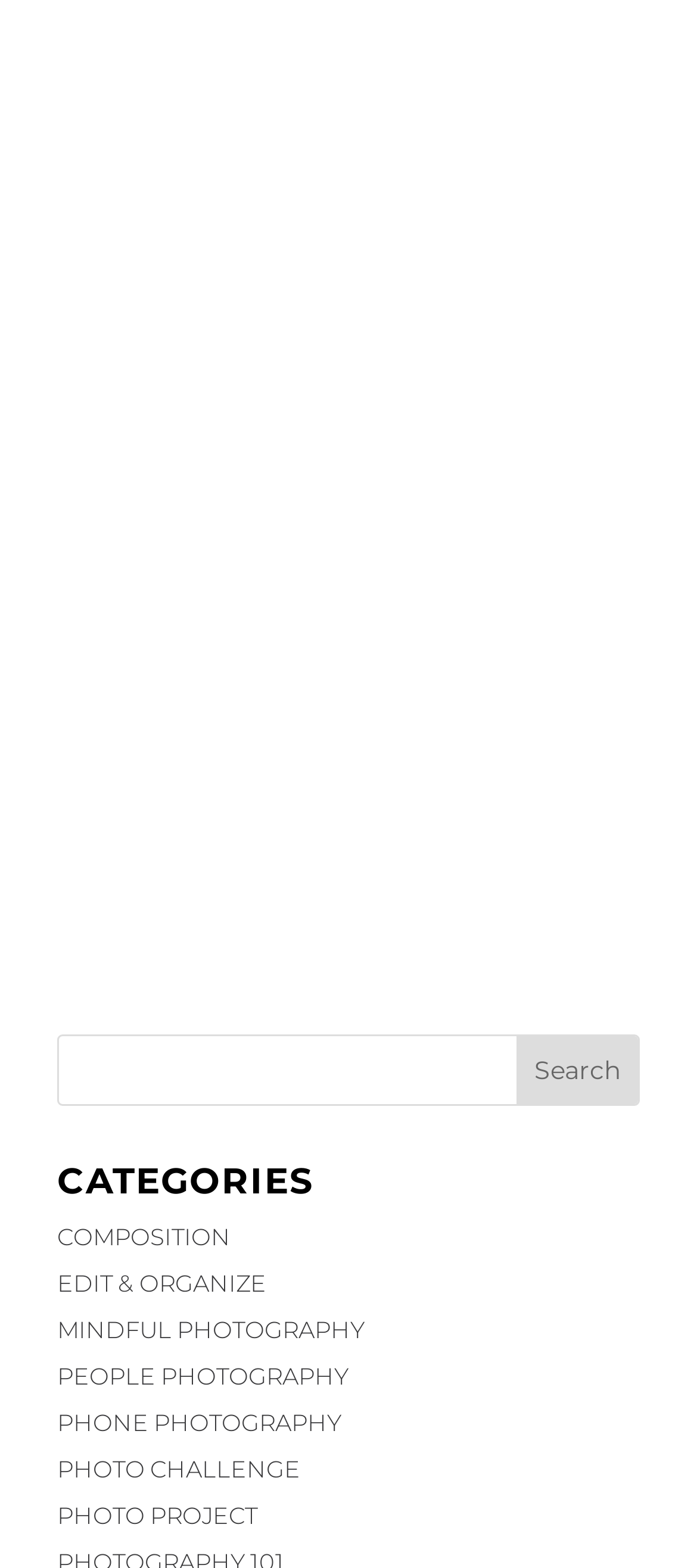Can you pinpoint the bounding box coordinates for the clickable element required for this instruction: "Click on the Read More button"? The coordinates should be four float numbers between 0 and 1, i.e., [left, top, right, bottom].

[0.131, 0.12, 0.869, 0.164]